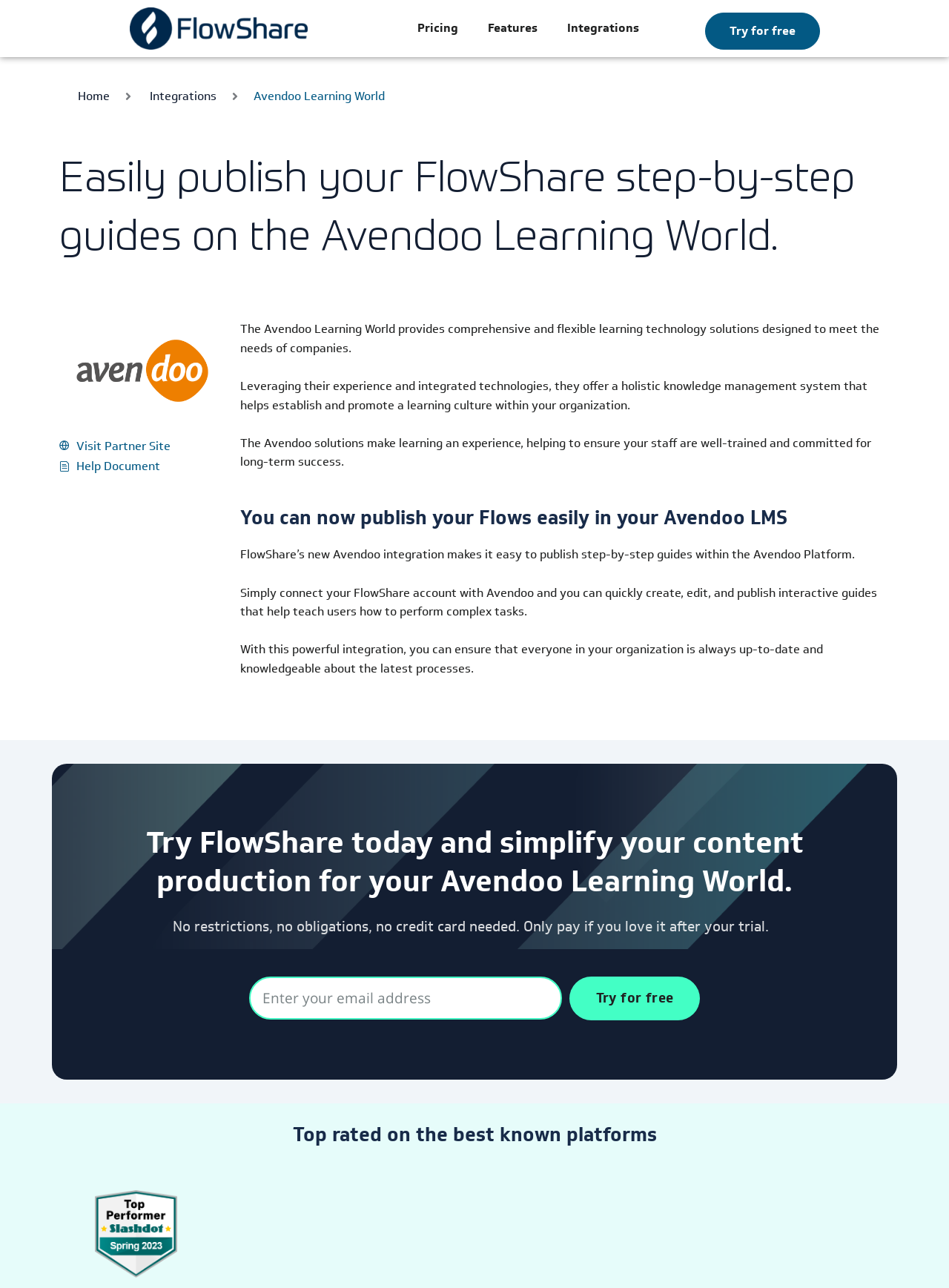Determine the bounding box for the described HTML element: "Integrations". Ensure the coordinates are four float numbers between 0 and 1 in the format [left, top, right, bottom].

[0.582, 0.016, 0.689, 0.028]